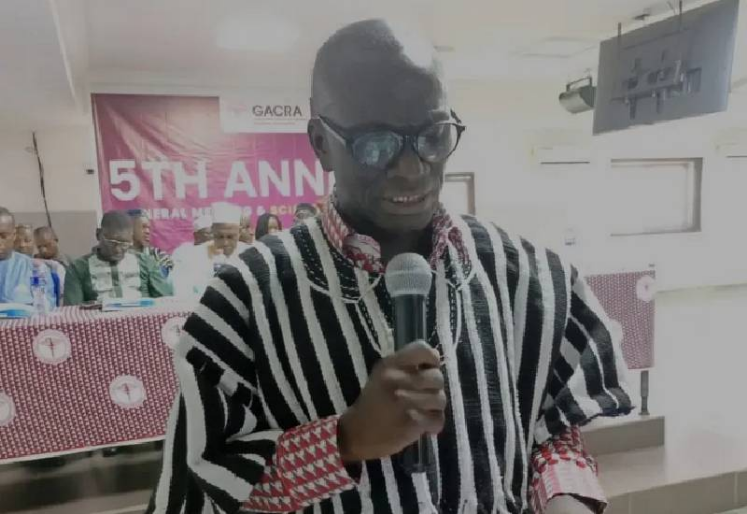What is the significance of the banner?
Please provide a single word or phrase as your answer based on the image.

Indicates the 5th Annual event